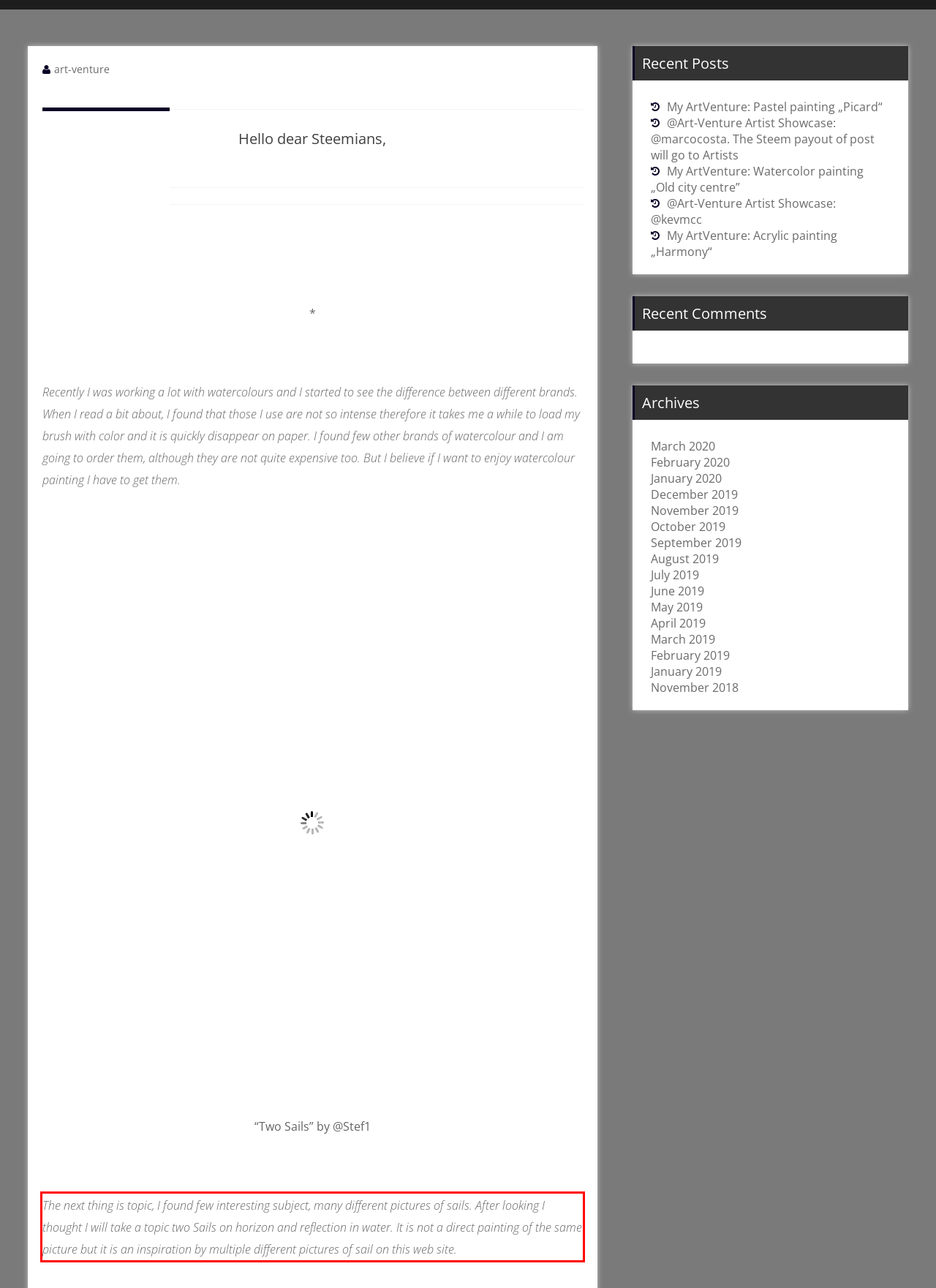The screenshot provided shows a webpage with a red bounding box. Apply OCR to the text within this red bounding box and provide the extracted content.

The next thing is topic, I found few interesting subject, many different pictures of sails. After looking I thought I will take a topic two Sails on horizon and reflection in water. It is not a direct painting of the same picture but it is an inspiration by multiple different pictures of sail on this web site.